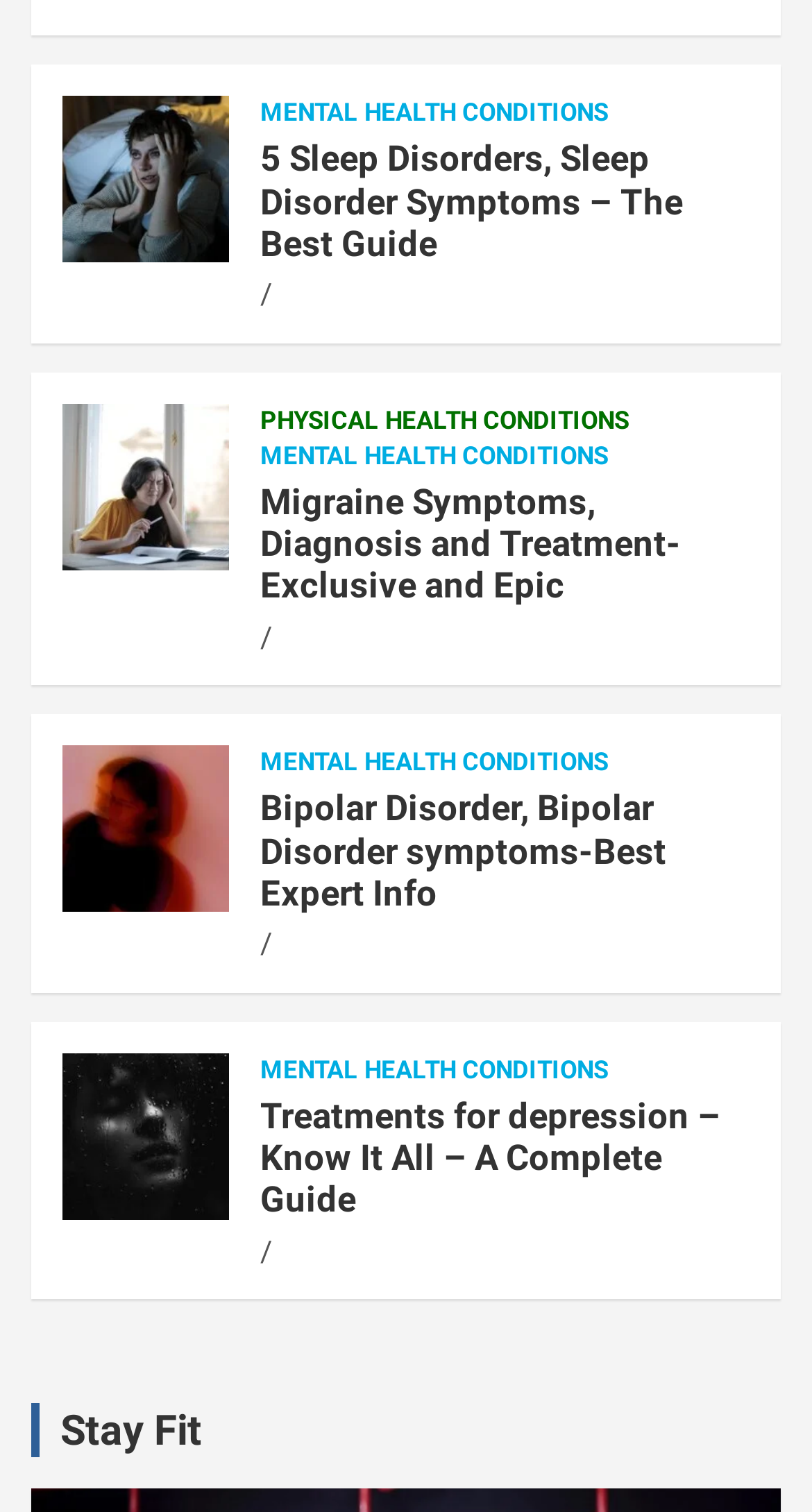Predict the bounding box coordinates of the area that should be clicked to accomplish the following instruction: "Read about 5 Sleep Disorders". The bounding box coordinates should consist of four float numbers between 0 and 1, i.e., [left, top, right, bottom].

[0.321, 0.091, 0.923, 0.175]